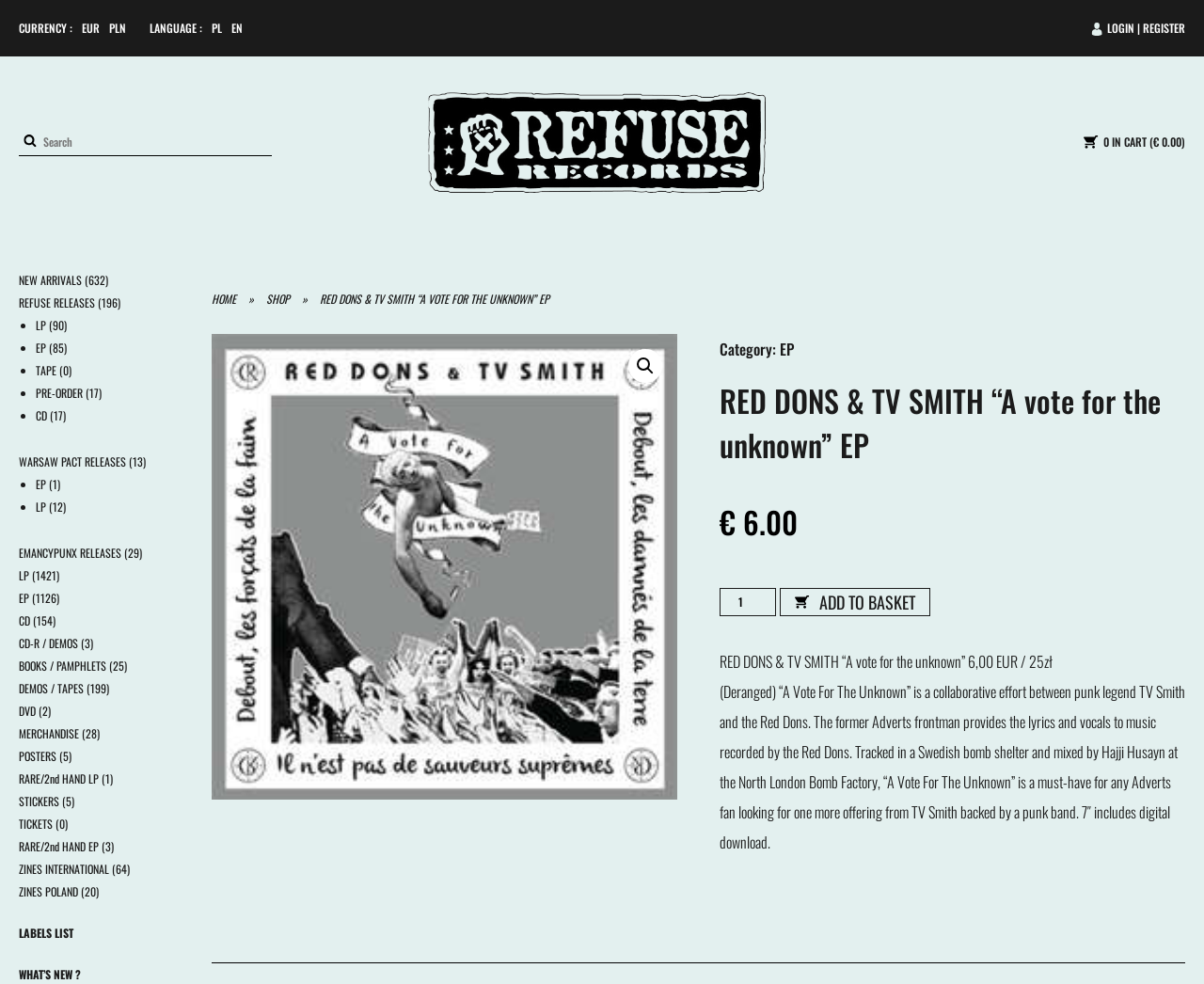Indicate the bounding box coordinates of the element that must be clicked to execute the instruction: "Login or register". The coordinates should be given as four float numbers between 0 and 1, i.e., [left, top, right, bottom].

[0.906, 0.017, 0.984, 0.04]